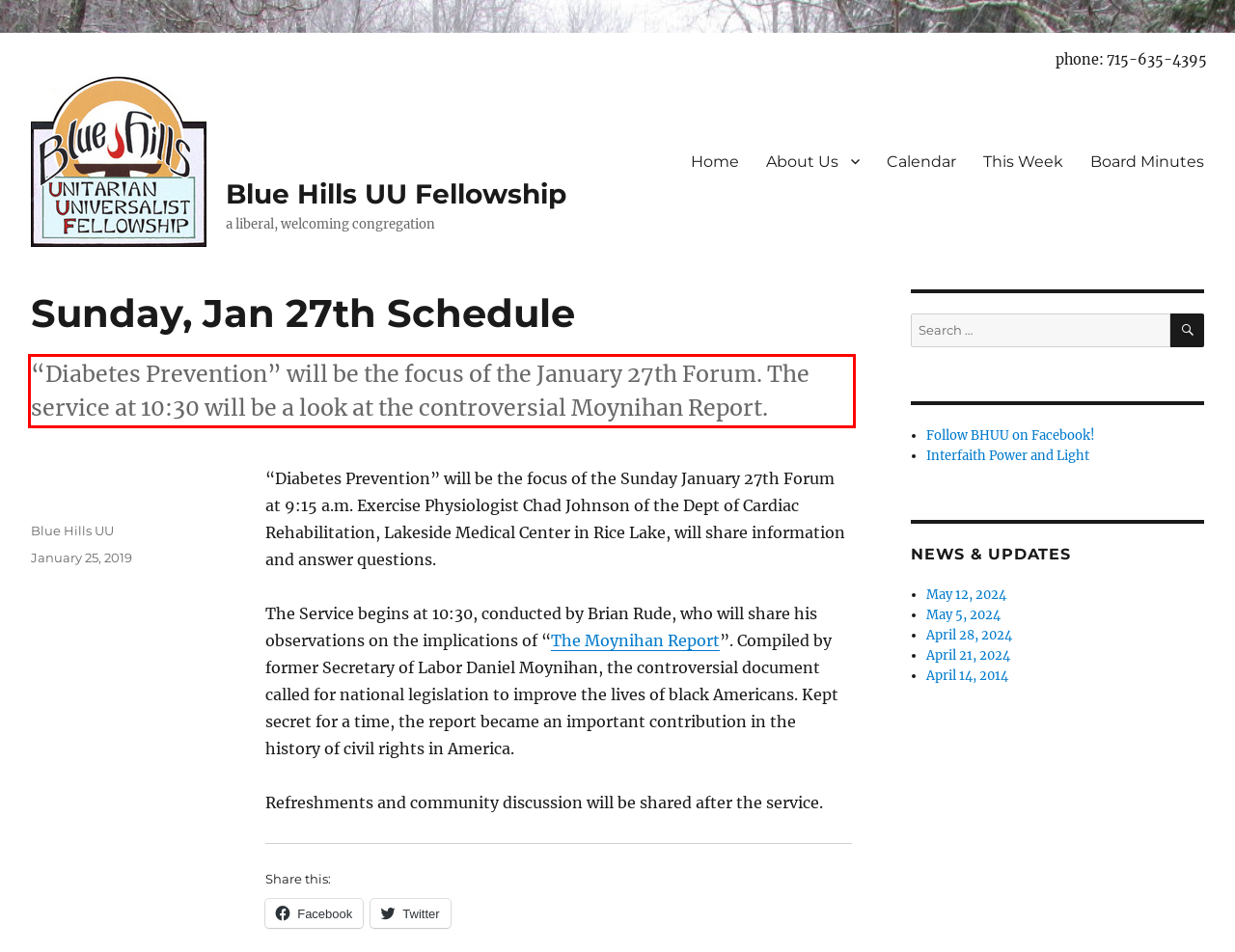Please extract the text content within the red bounding box on the webpage screenshot using OCR.

“Diabetes Prevention” will be the focus of the January 27th Forum. The service at 10:30 will be a look at the controversial Moynihan Report.